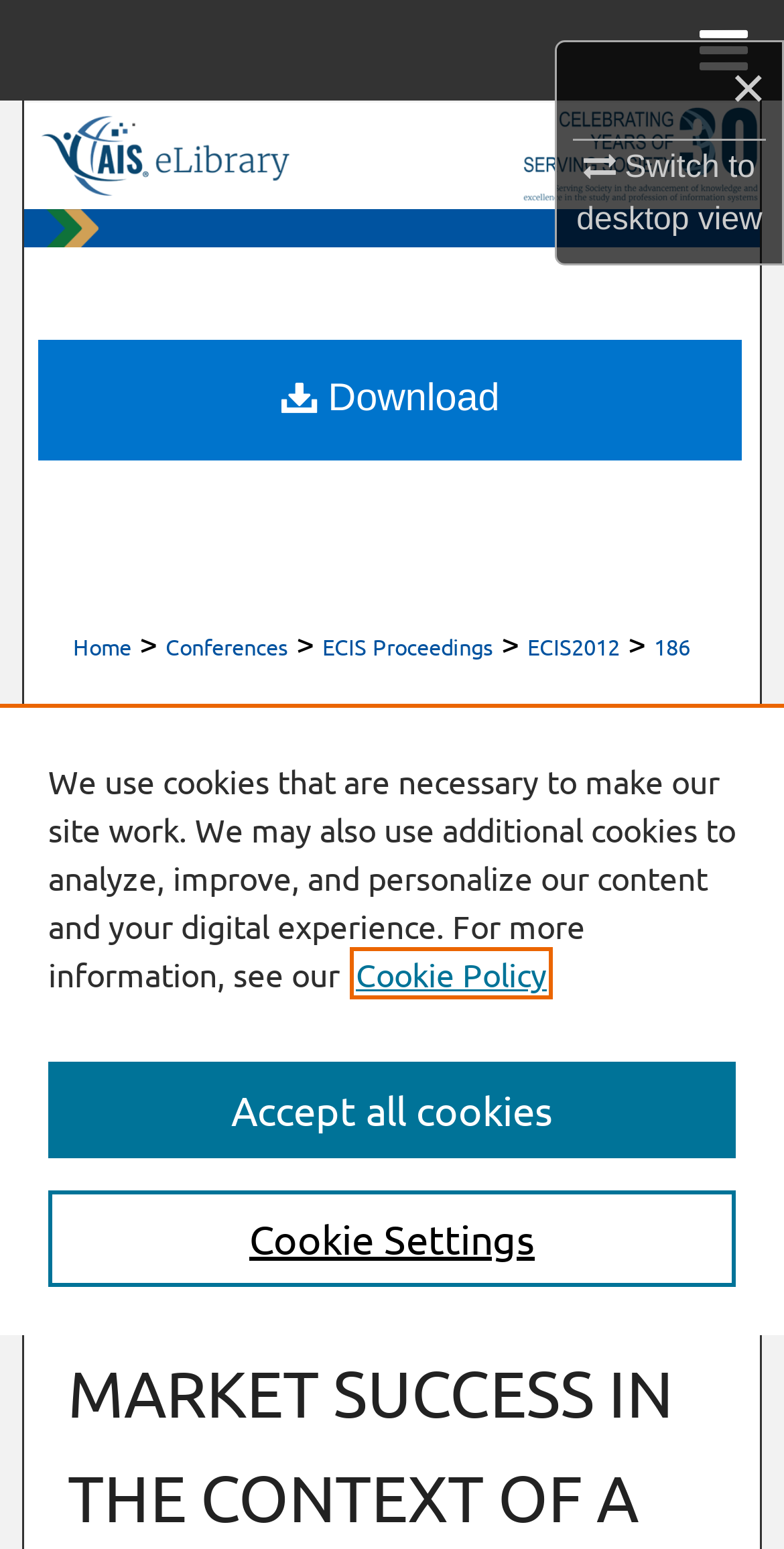Pinpoint the bounding box coordinates of the clickable element needed to complete the instruction: "Get Cisco Routers engineering support". The coordinates should be provided as four float numbers between 0 and 1: [left, top, right, bottom].

None